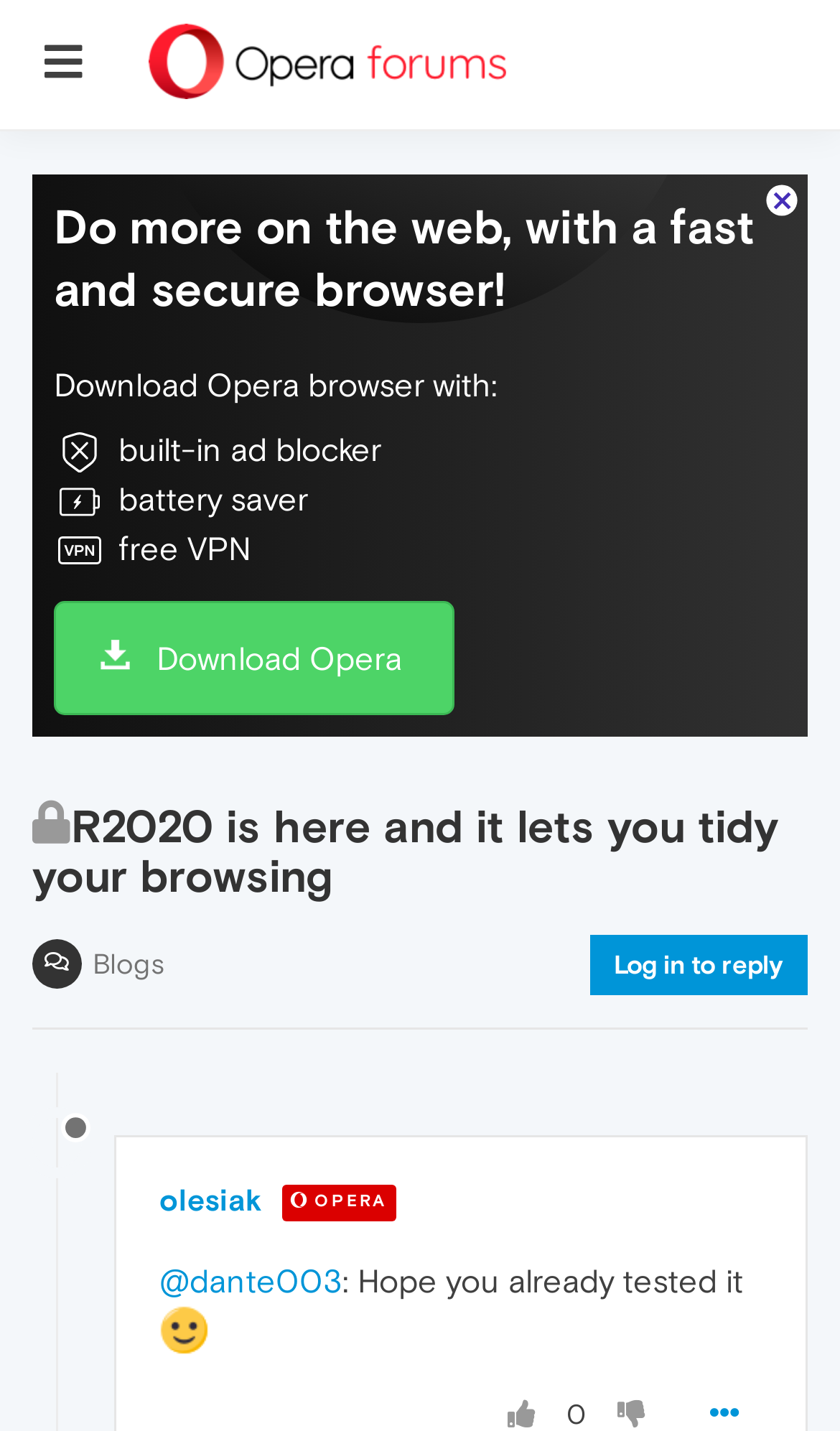Select the bounding box coordinates of the element I need to click to carry out the following instruction: "Log in to reply".

[0.703, 0.108, 0.962, 0.151]